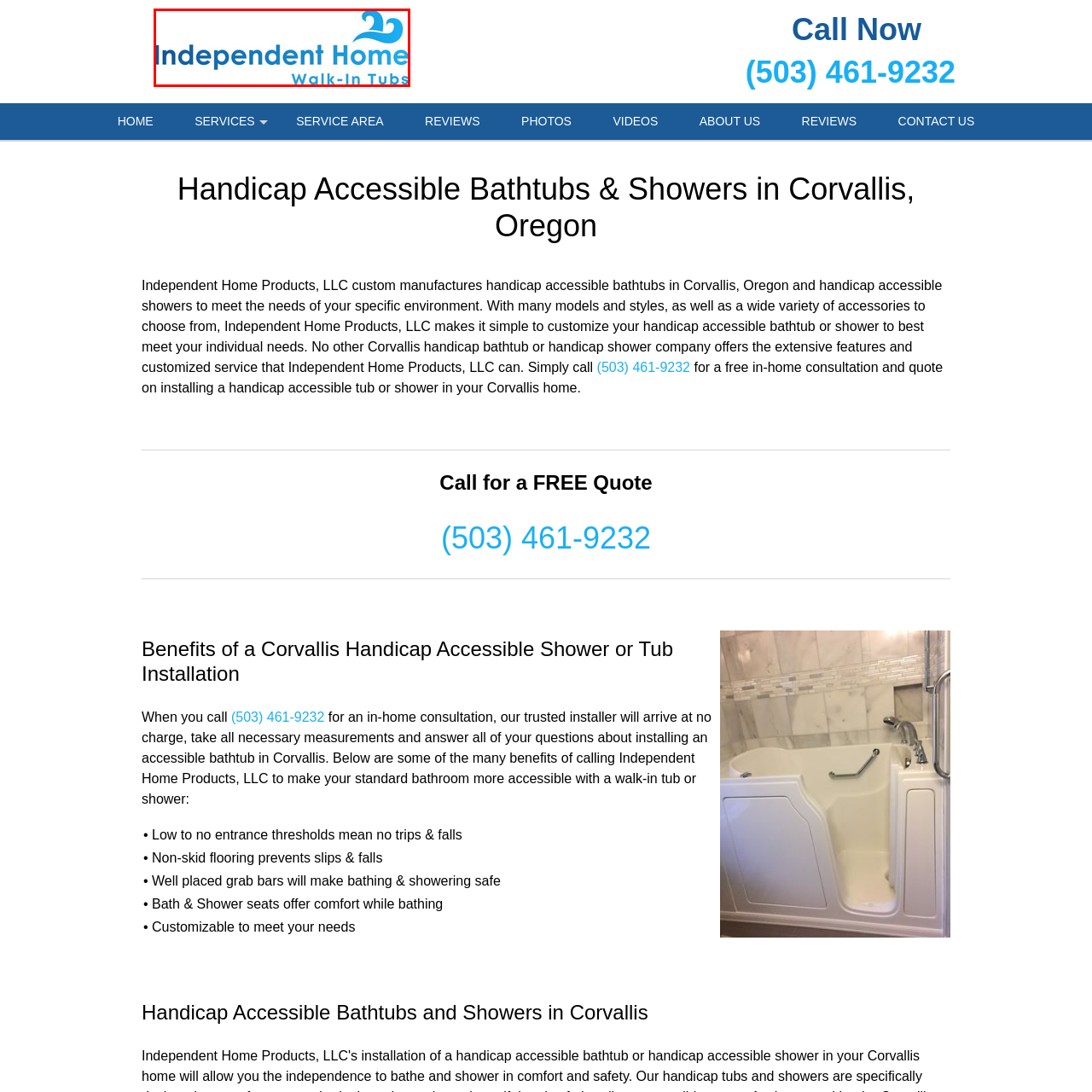Elaborate on all the details and elements present in the red-outlined area of the image.

The image features the logo of "Independent Home Walk-In Tubs," showcasing their commitment to providing accessible bathing solutions. The design incorporates a simple yet elegant watermark of waves, symbolizing water and comfort, paired with the company name in a modern, bold font. This logo represents the company's specialization in custom-manufactured, handicap-accessible bathtubs and showers in Corvallis, Oregon, emphasizing their dedication to enhancing safety and independence for users. Independent Home Products, LLC aims to meet individual needs with various models and styles, helping to create a more accessible bathing experience.